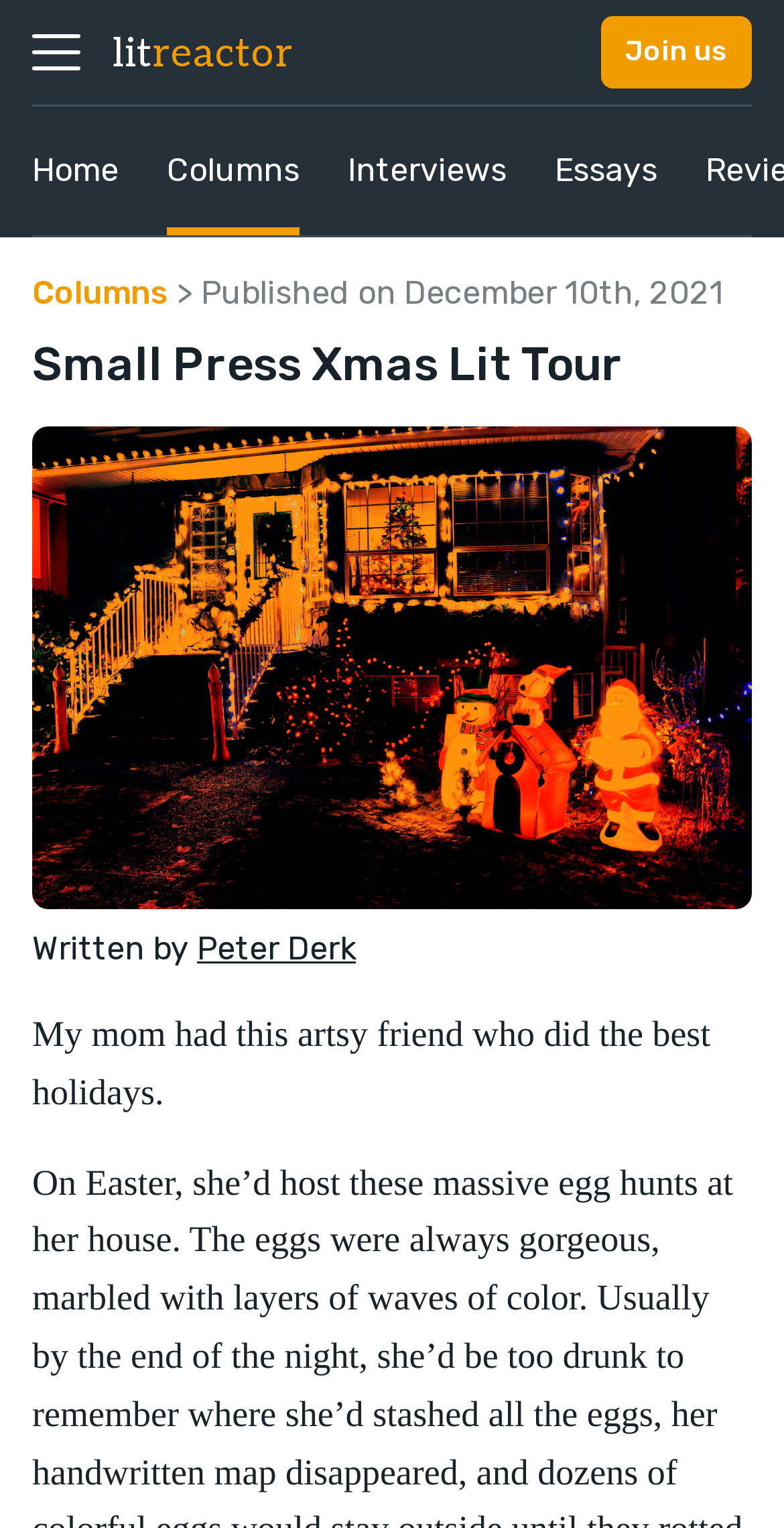Provide your answer in one word or a succinct phrase for the question: 
How many images are on the webpage?

2